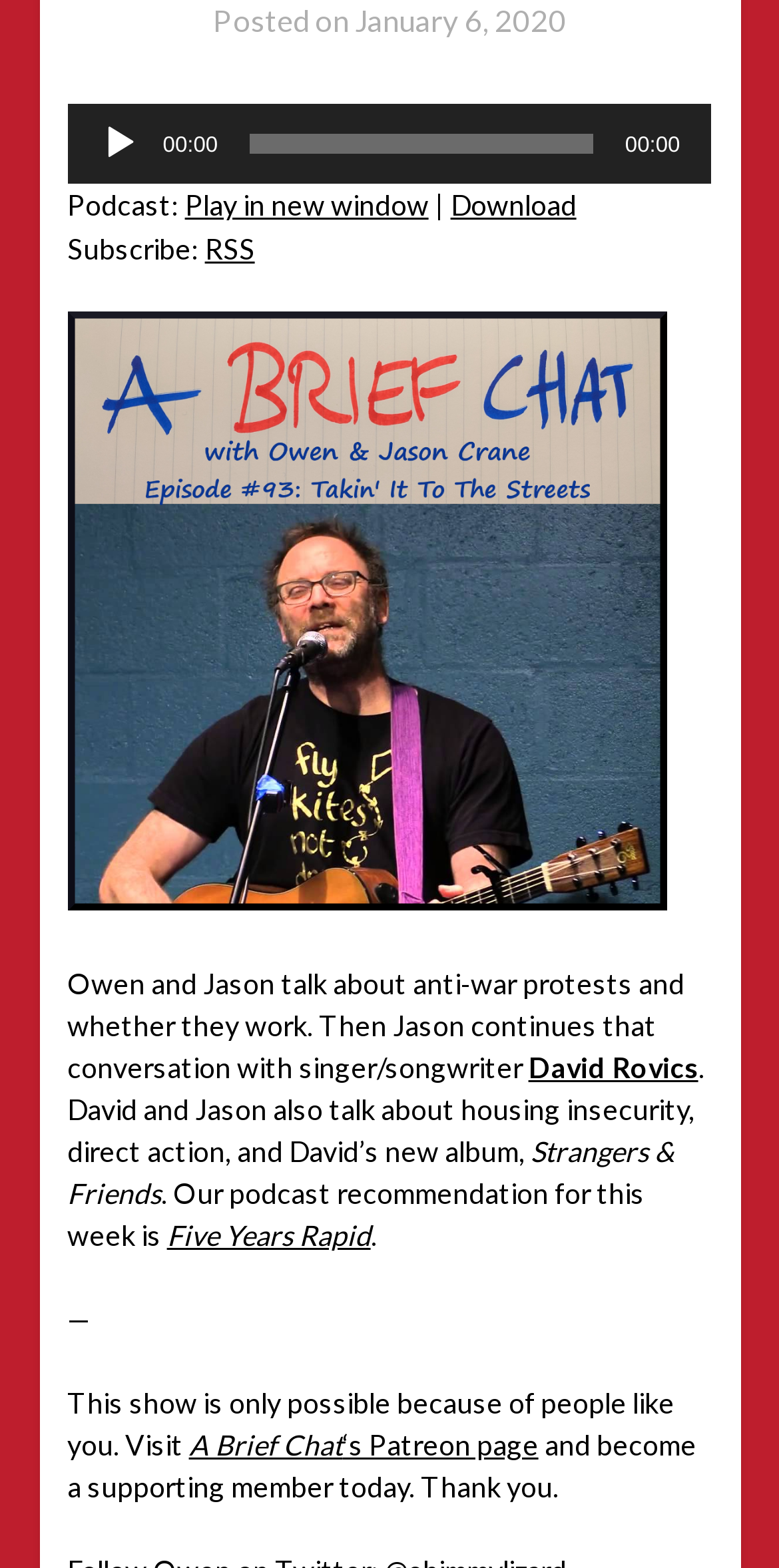Determine the bounding box coordinates of the element's region needed to click to follow the instruction: "Open the podcast in a new window". Provide these coordinates as four float numbers between 0 and 1, formatted as [left, top, right, bottom].

[0.237, 0.12, 0.55, 0.141]